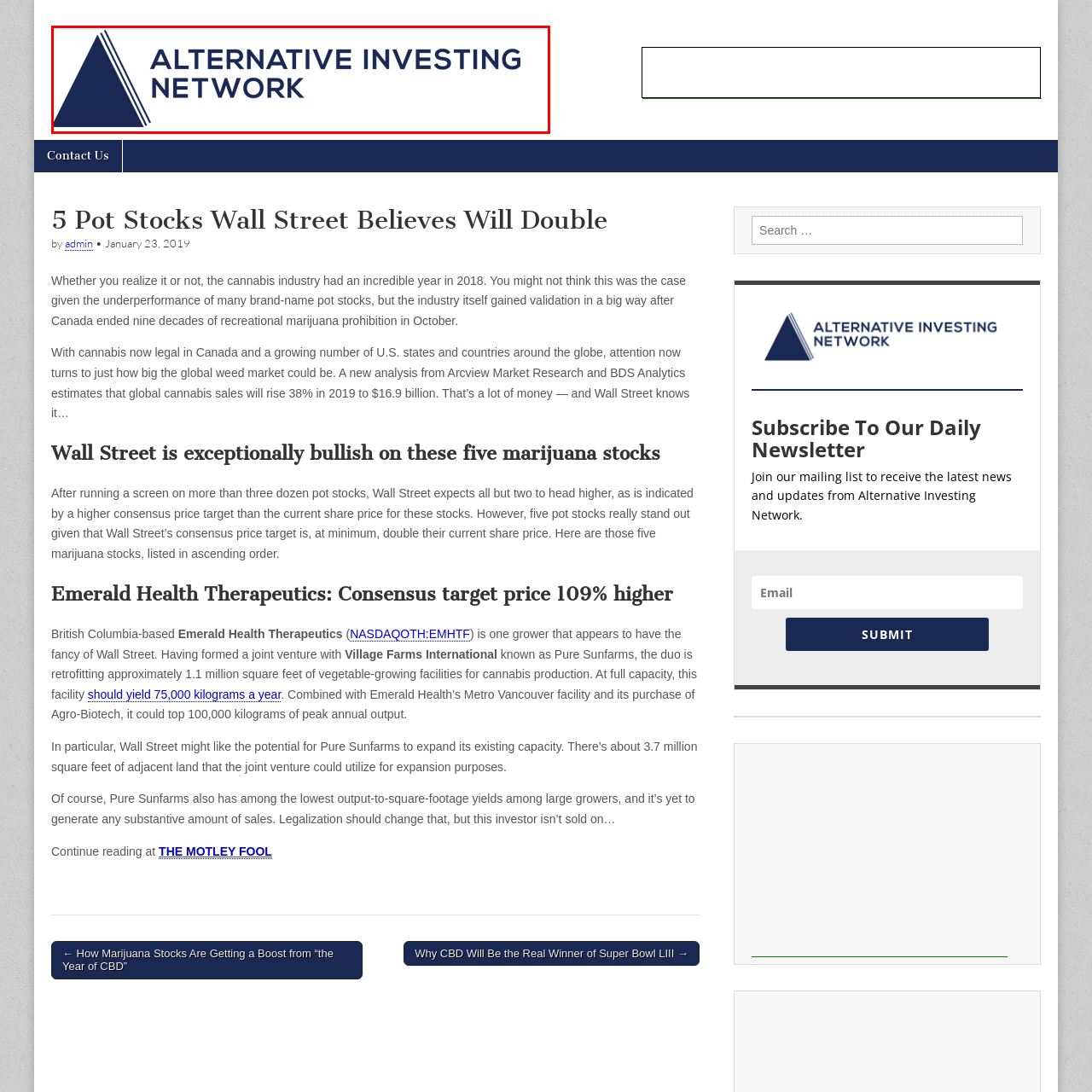Look closely at the image highlighted in red, What font style is used in the logo? 
Respond with a single word or phrase.

Sans-serif